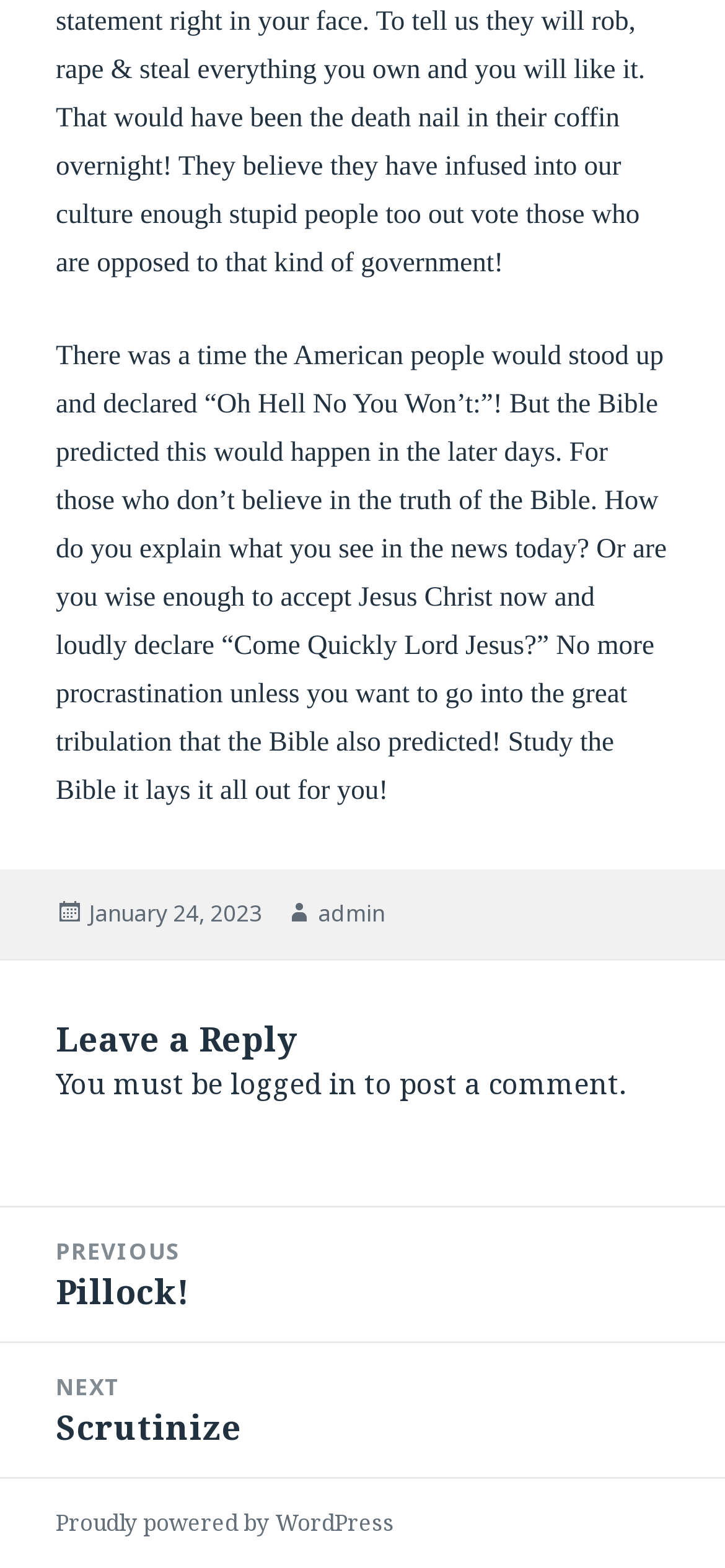Ascertain the bounding box coordinates for the UI element detailed here: "January 24, 2023". The coordinates should be provided as [left, top, right, bottom] with each value being a float between 0 and 1.

[0.123, 0.573, 0.361, 0.594]